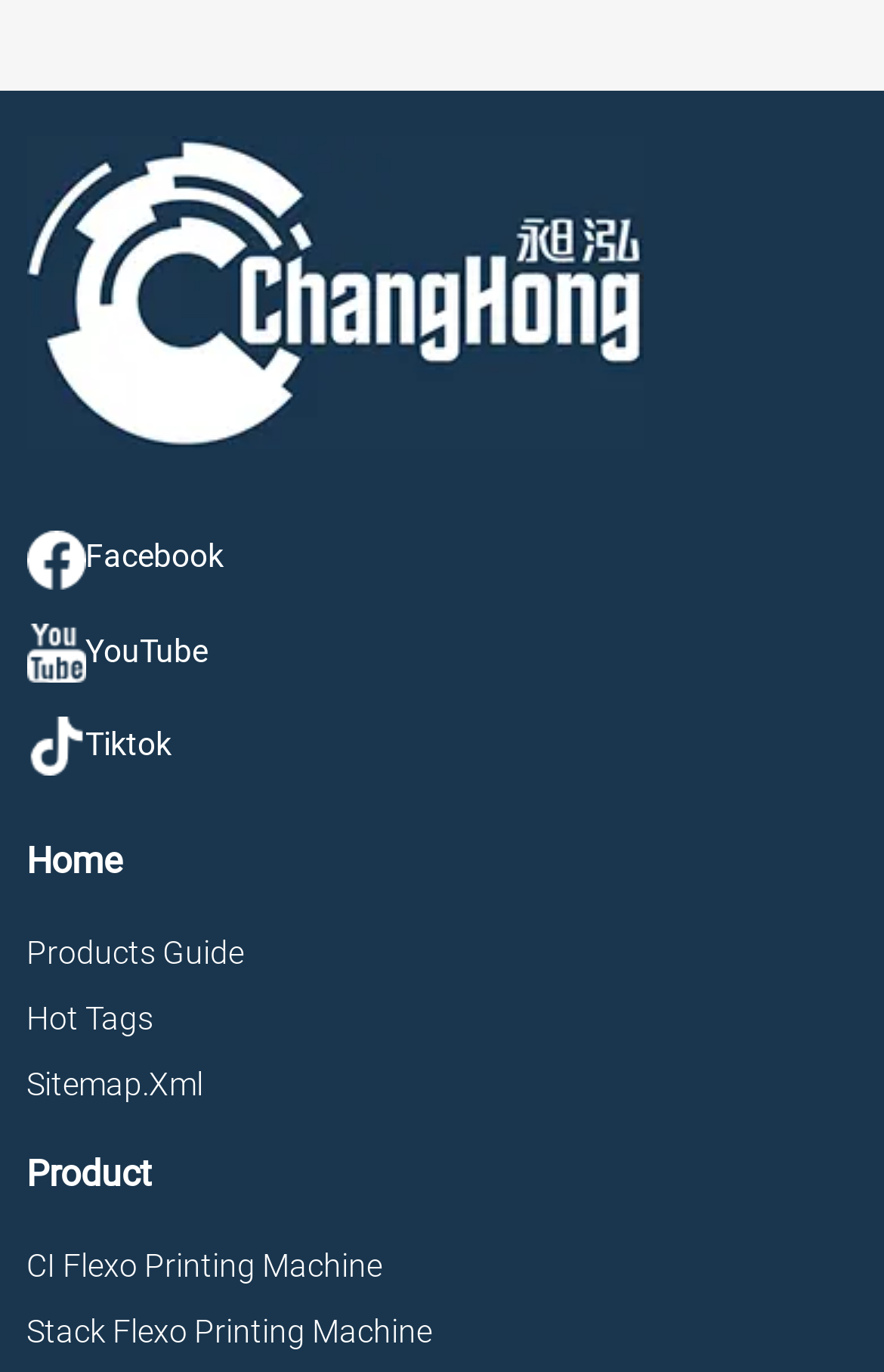What is the second heading on the webpage?
Based on the image, provide a one-word or brief-phrase response.

Product